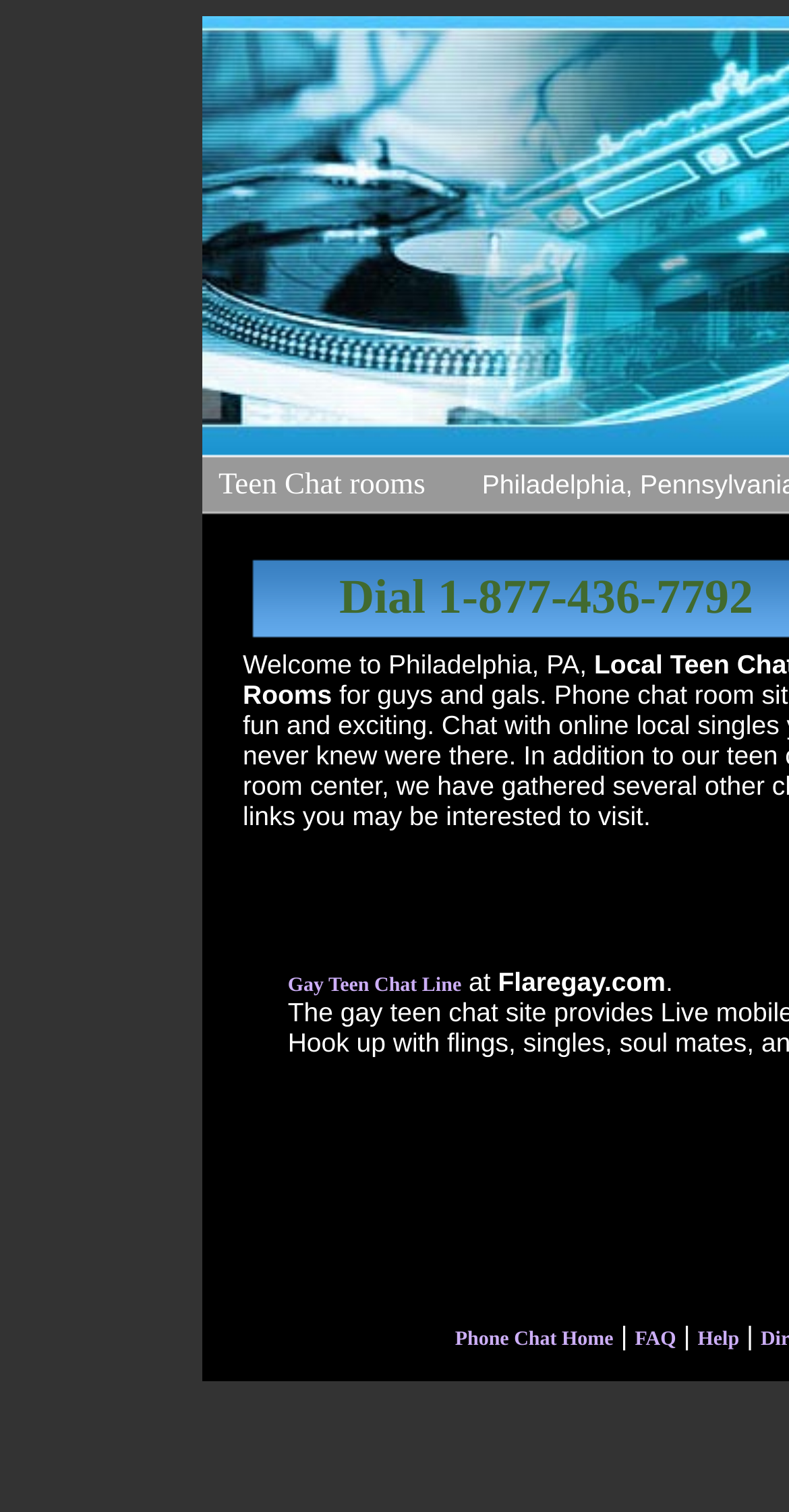What is the text of the first link in the middle section?
Look at the image and provide a short answer using one word or a phrase.

Gay Teen Chat Line